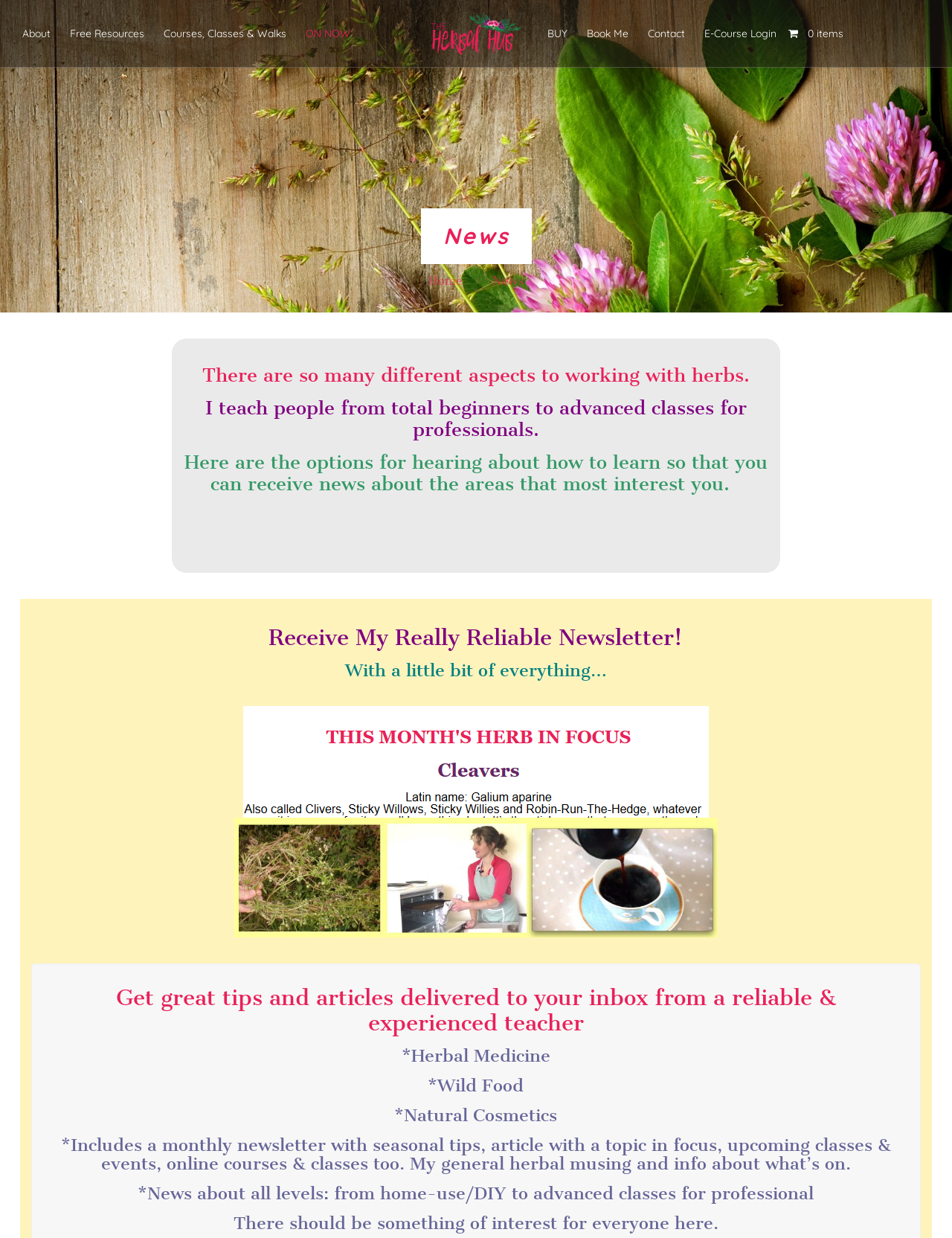How many navigation links are there?
Based on the image content, provide your answer in one word or a short phrase.

9